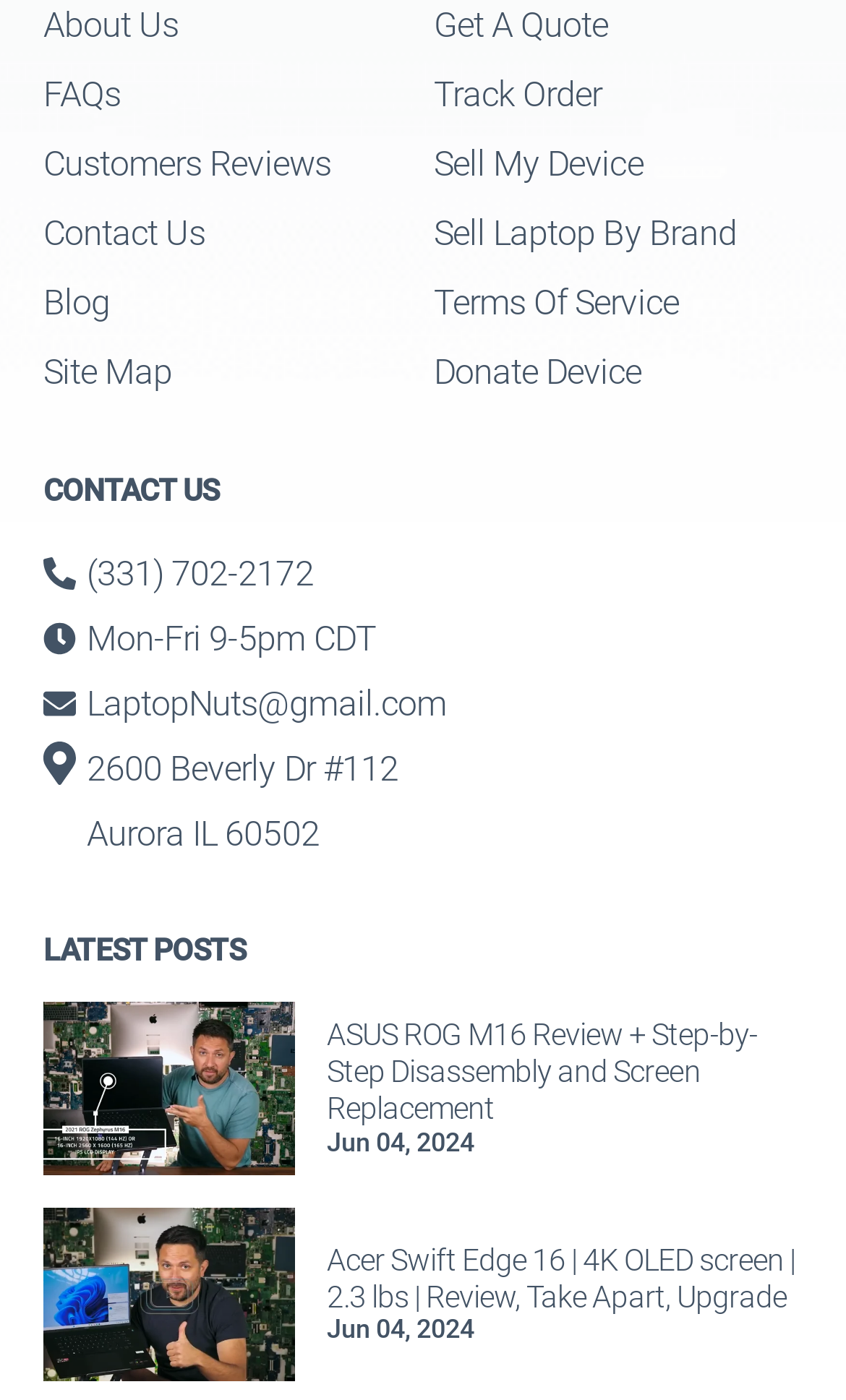What is the email address to contact?
Please answer the question with a detailed and comprehensive explanation.

I found the email address by looking at the 'CONTACT US' section, where I saw a link with the email address 'LaptopNuts@gmail.com'.